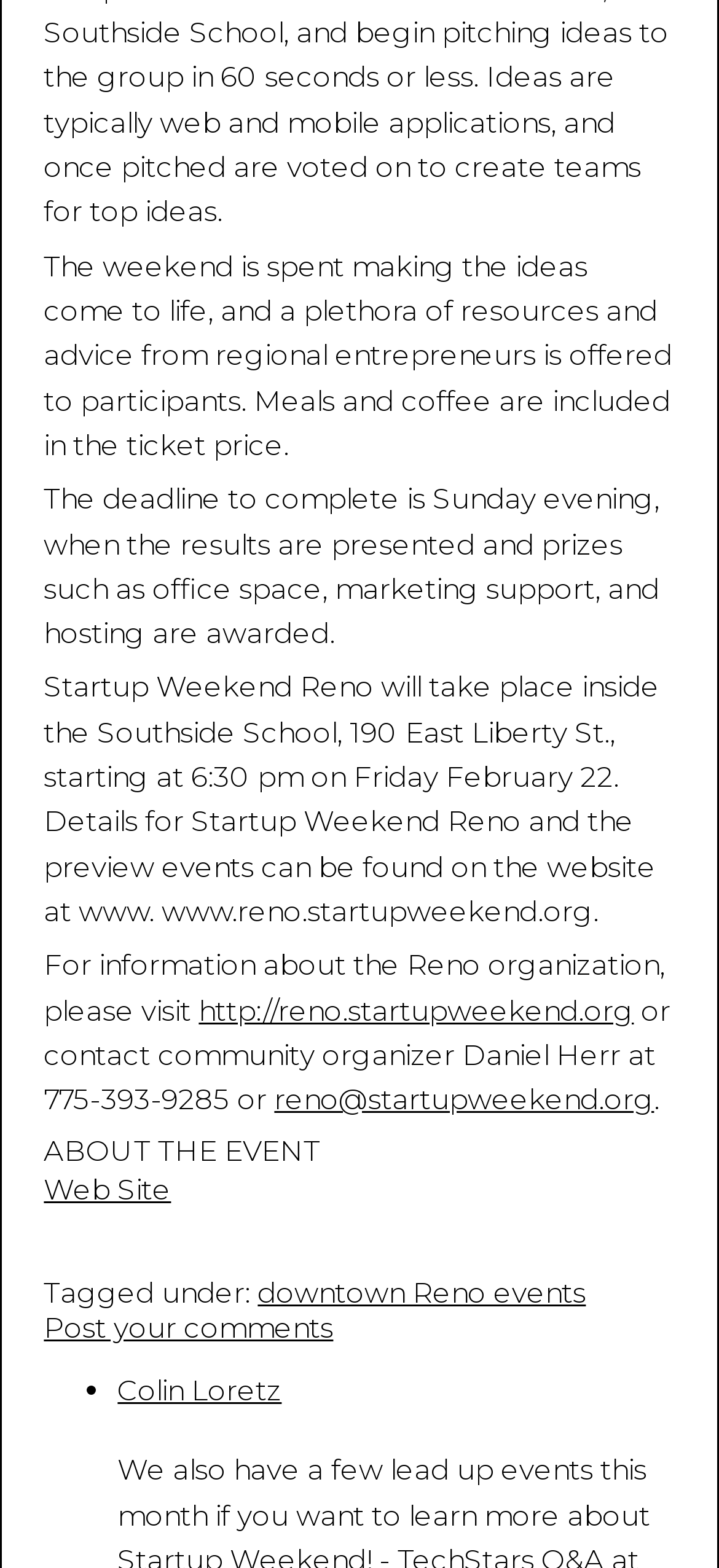What is the location of Startup Weekend Reno?
Using the screenshot, give a one-word or short phrase answer.

Southside School